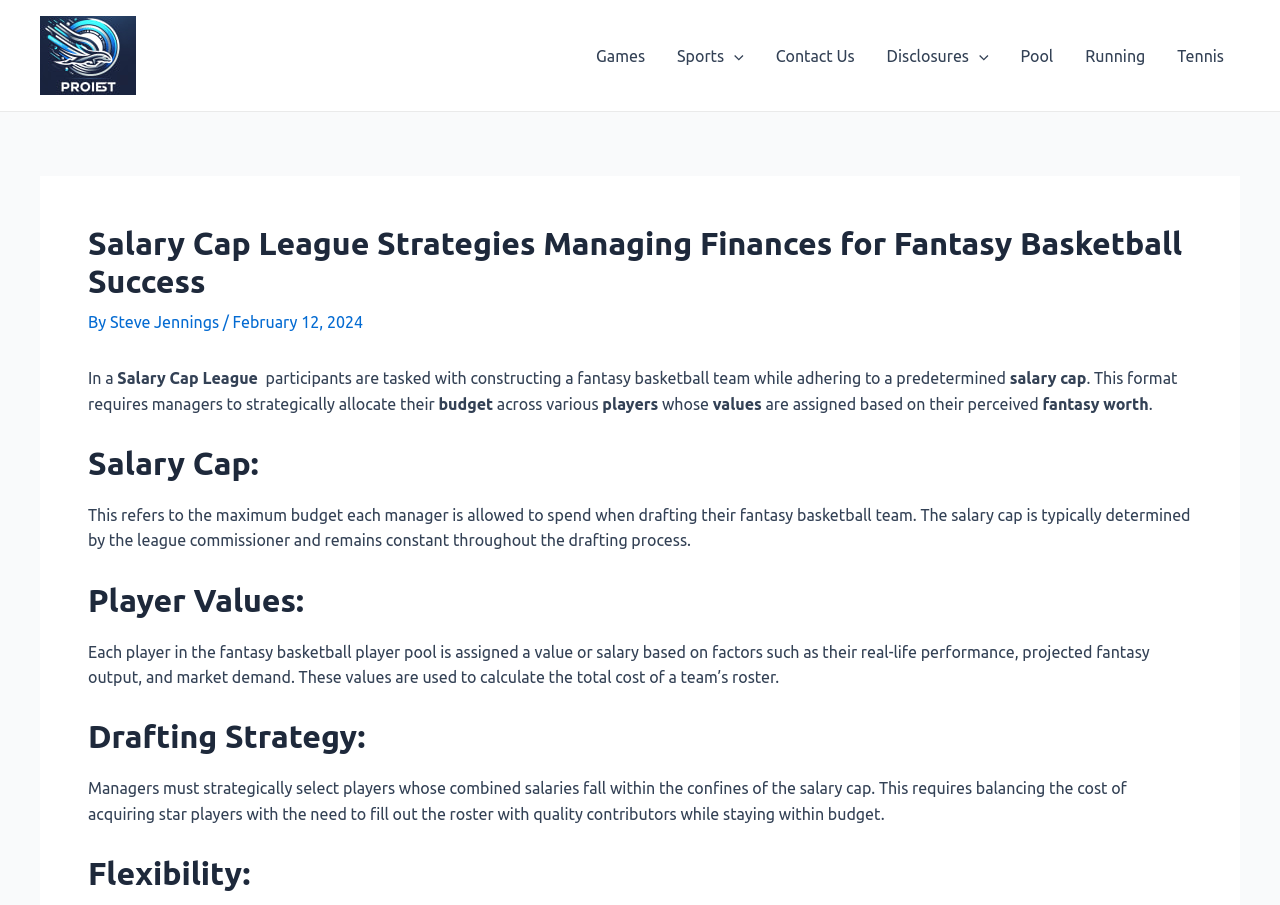Identify and provide the text content of the webpage's primary headline.

Salary Cap League Strategies Managing Finances for Fantasy Basketball Success